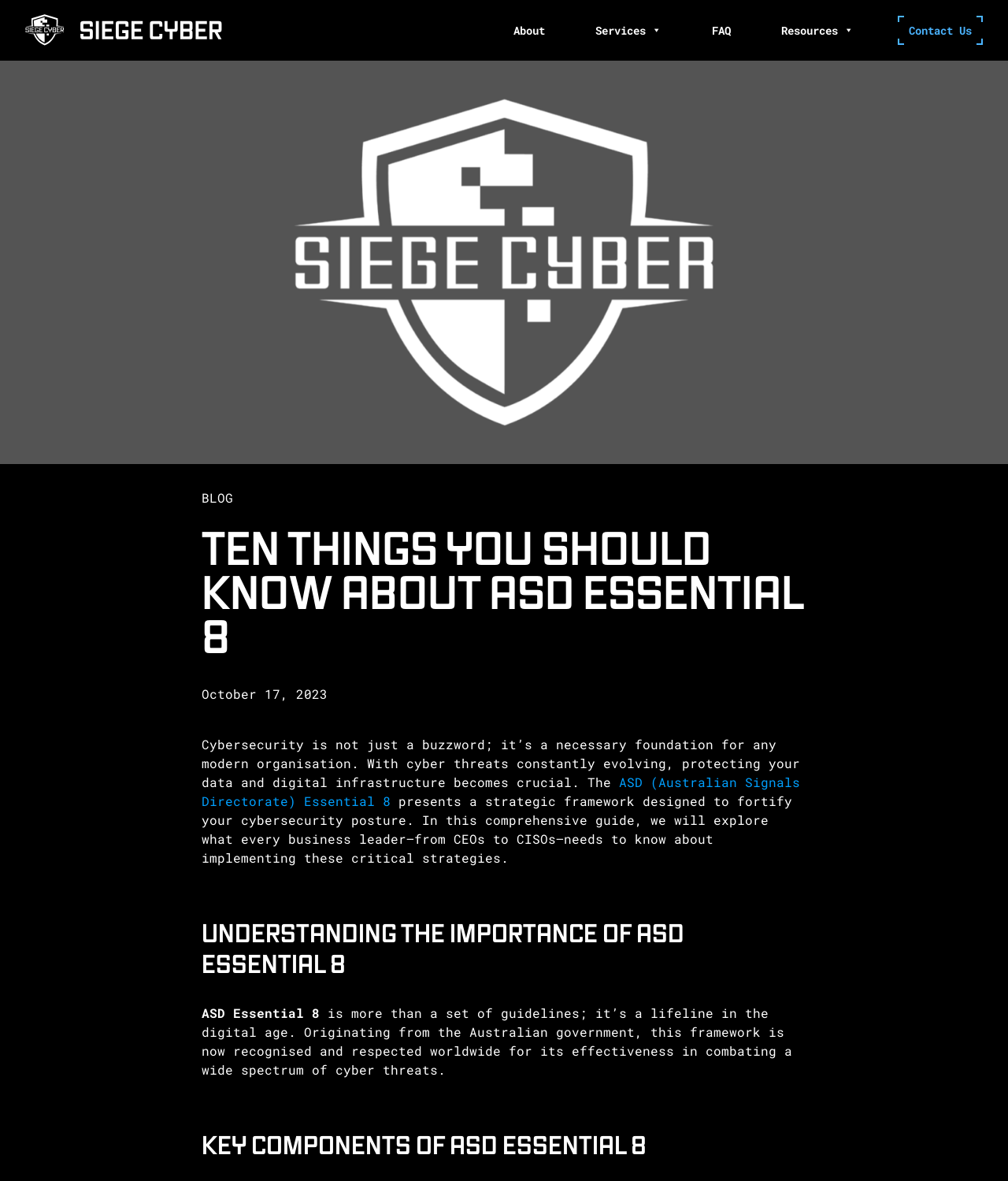Detail the various sections and features present on the webpage.

The webpage is about ASD Essential 8, a cybersecurity framework. At the top, there is a logo image and a link to the homepage. The navigation menu is located below the logo, consisting of links to "About", "Services", "FAQ", "Resources", and "Contact Us". The "Services" and "Resources" links have dropdown menus.

Below the navigation menu, there is a header section with a link to the "BLOG" and a heading that reads "TEN THINGS YOU SHOULD KNOW ABOUT ASD ESSENTIAL 8". The date "October 17, 2023" is displayed next to the heading.

The main content of the webpage is divided into sections. The first section introduces the importance of cybersecurity and ASD Essential 8, with a paragraph of text explaining its significance. A link to "ASD (Australian Signals Directorate) Essential 8" is embedded in the text.

The next section is headed "UNDERSTANDING THE IMPORTANCE OF ASD ESSENTIAL 8", followed by a paragraph of text that describes ASD Essential 8 as a lifeline in the digital age.

The final section is headed "KEY COMPONENTS OF ASD ESSENTIAL 8", but its content is not provided in the accessibility tree.